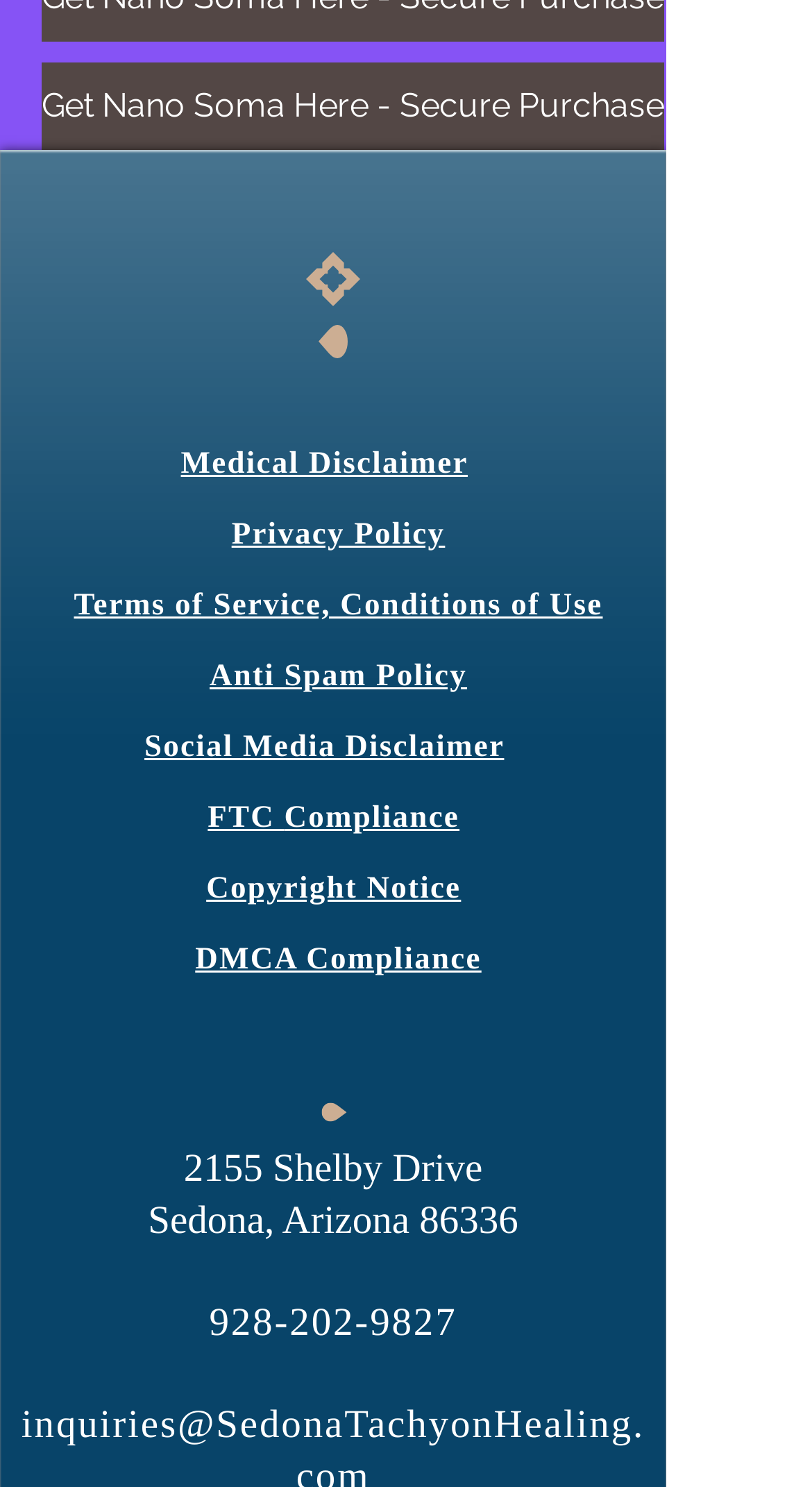What is the phone number of the company?
Provide a concise answer using a single word or phrase based on the image.

928-202-9827